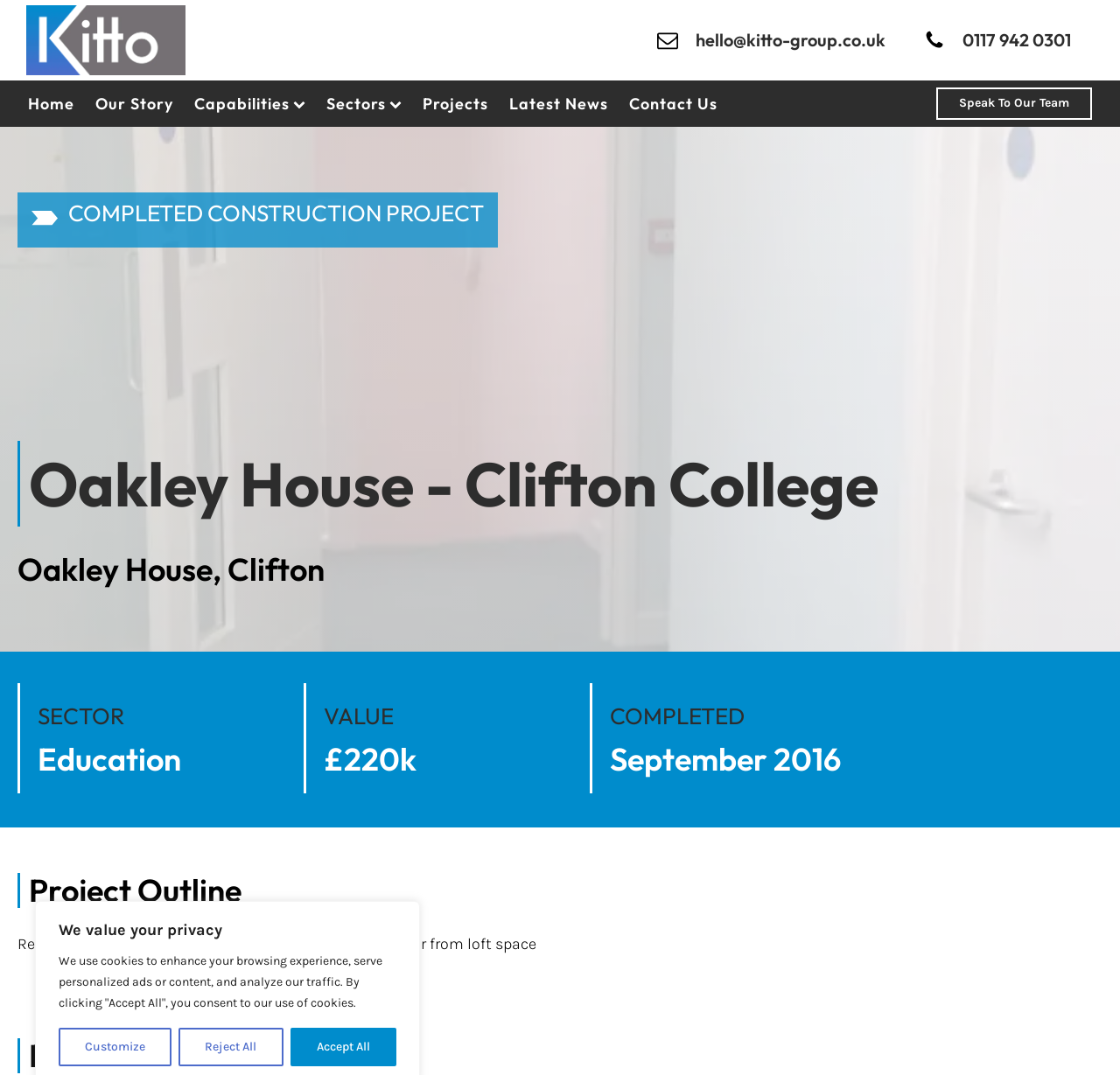Find the bounding box coordinates for the element that must be clicked to complete the instruction: "Follow Envoy Brain on 'Facebook'". The coordinates should be four float numbers between 0 and 1, indicated as [left, top, right, bottom].

None